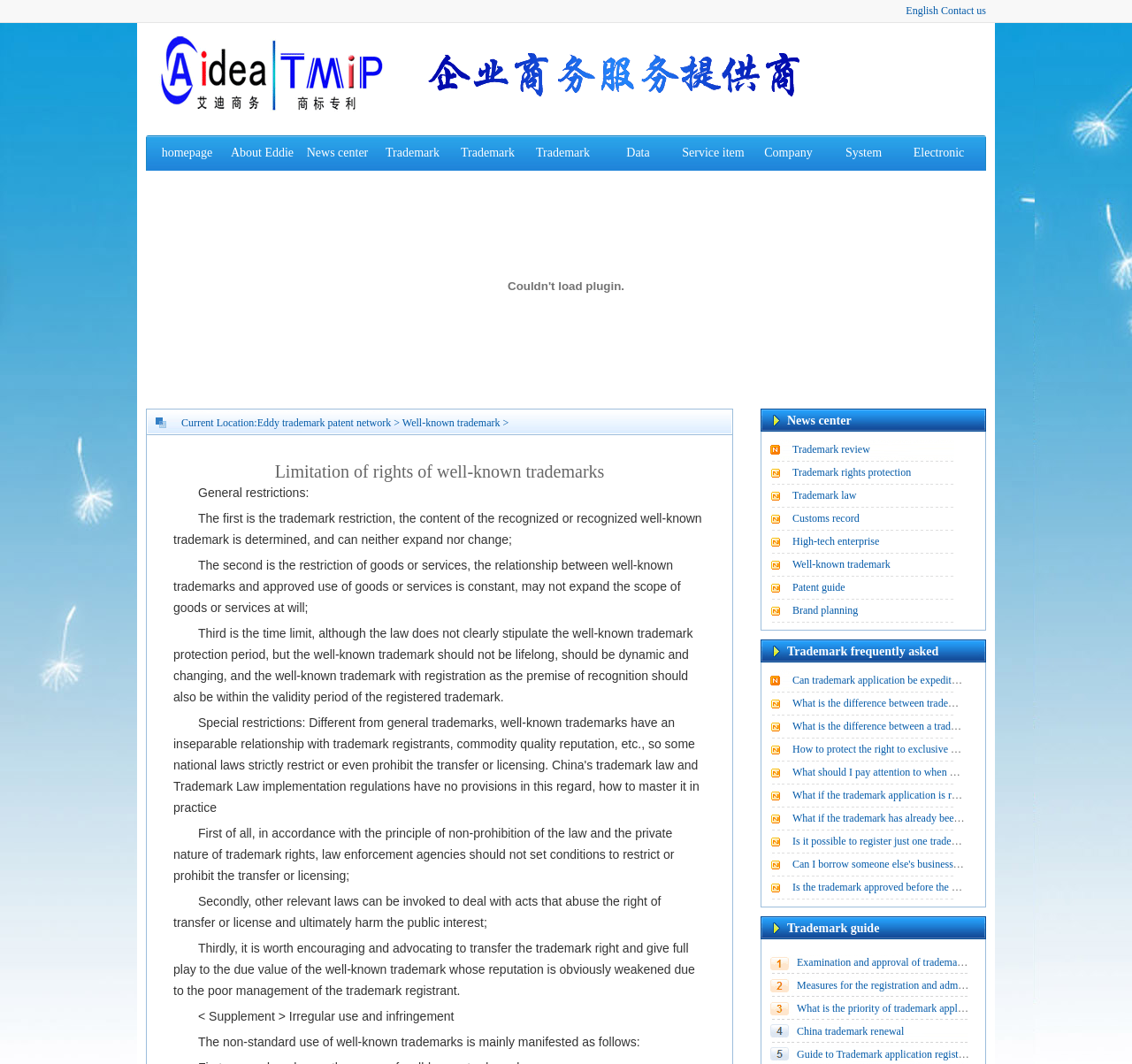Find the bounding box coordinates of the element to click in order to complete the given instruction: "Check the 'News center'."

[0.672, 0.384, 0.871, 0.406]